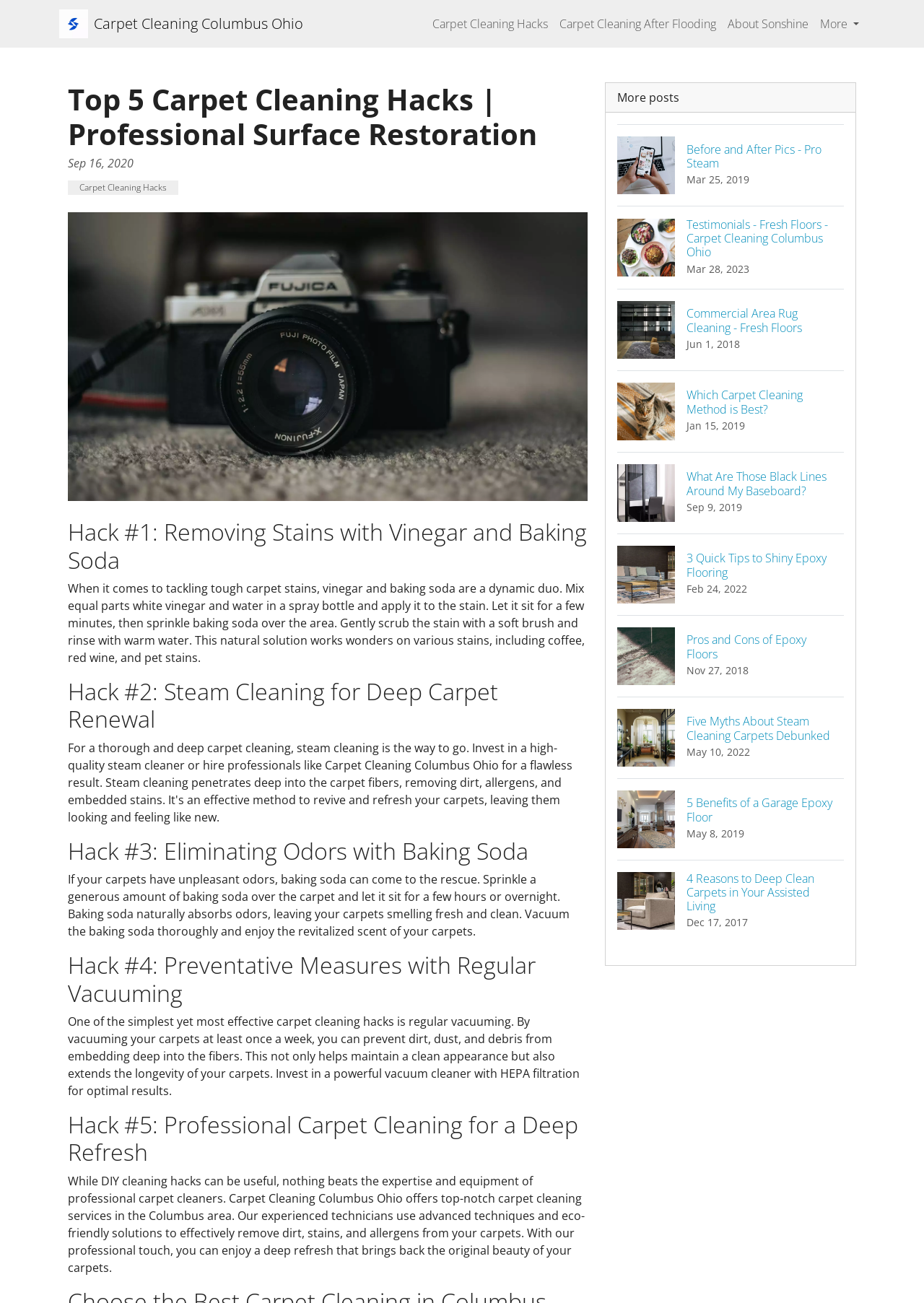Specify the bounding box coordinates of the region I need to click to perform the following instruction: "View more posts". The coordinates must be four float numbers in the range of 0 to 1, i.e., [left, top, right, bottom].

[0.881, 0.007, 0.936, 0.029]